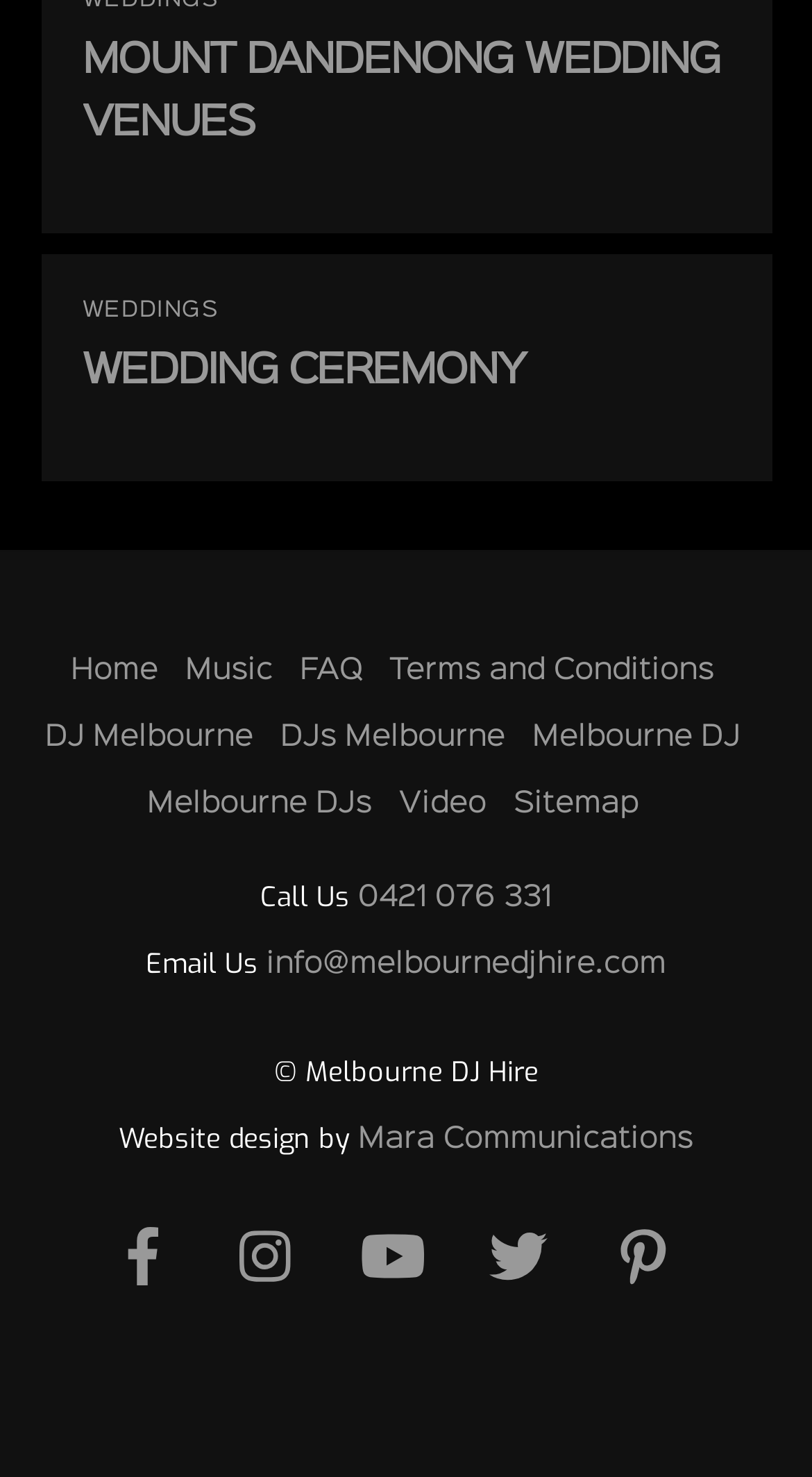Pinpoint the bounding box coordinates of the clickable area necessary to execute the following instruction: "Visit the author's page". The coordinates should be given as four float numbers between 0 and 1, namely [left, top, right, bottom].

None